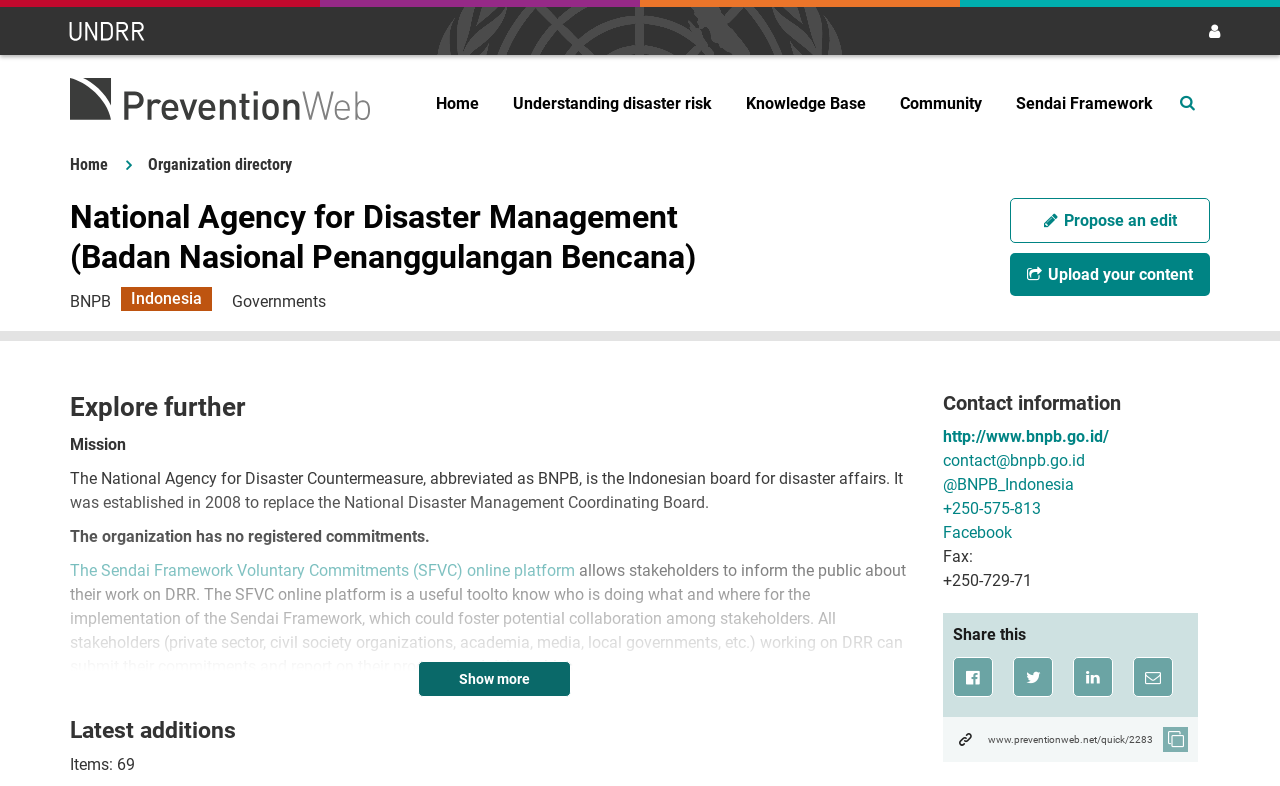What is the primary heading on this webpage?

National Agency for Disaster Management (Badan Nasional Penanggulangan Bencana)